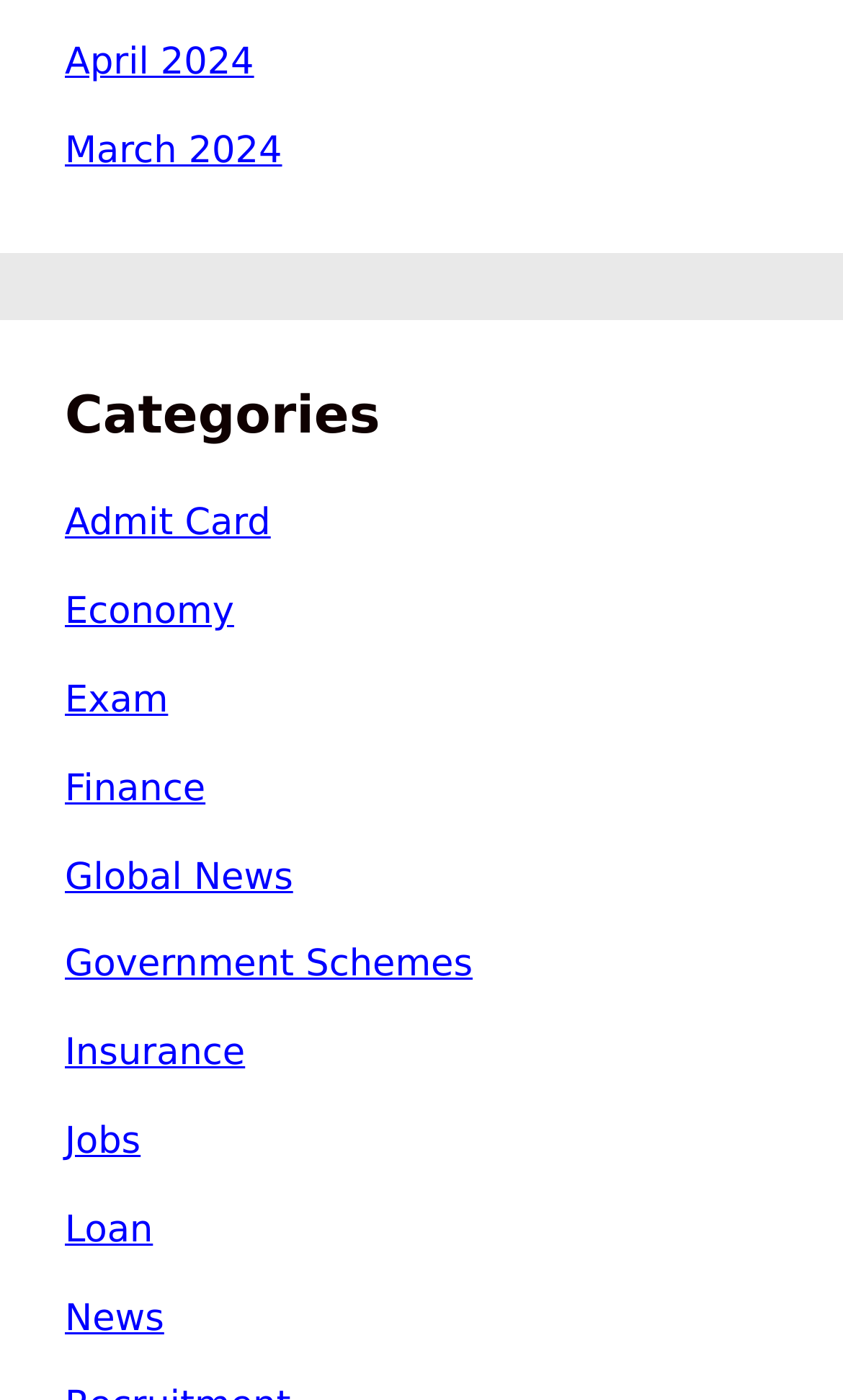Provide a brief response using a word or short phrase to this question:
How many links are there under the 'Categories' heading?

12